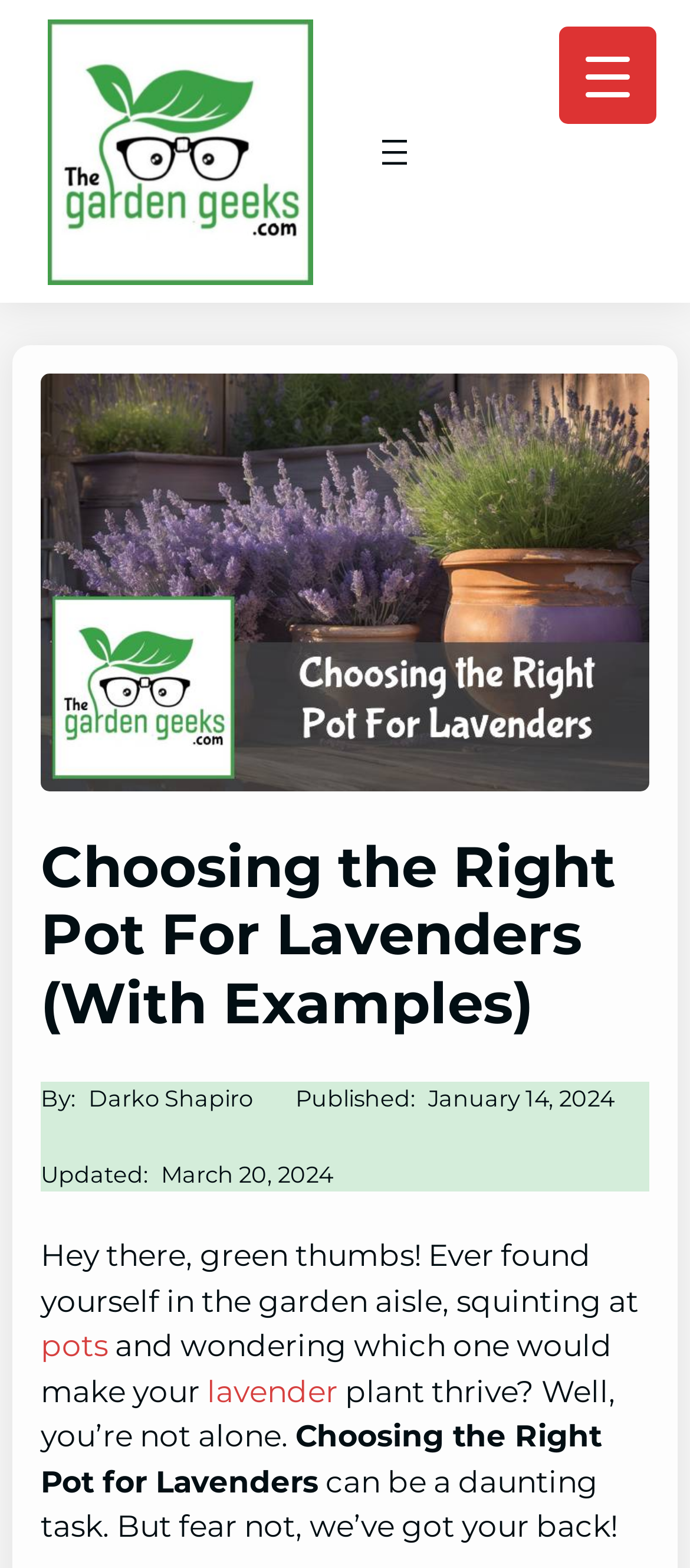Summarize the webpage comprehensively, mentioning all visible components.

This webpage is about choosing the right pot for lavenders, with a focus on providing expert tips and examples. At the top right corner, there is a button labeled "Menu Trigger" that controls a menu container. On the top left, there is a logo of "TheGardenGeeks" which is an image linked to the website's homepage. 

Below the logo, there is a navigation menu labeled "Header navigation 2" with an "Open menu" button that has a popup dialog. The main content of the webpage starts with a heading that reads "Choosing the Right Pot For Lavenders (With Examples)". 

Under the heading, there is a figure that spans almost the entire width of the page. Below the figure, there is a section that displays the author's name, "Darko Shapiro", and the publication and update dates. 

The main article begins with a brief introduction, asking the reader if they have ever struggled to choose the right pot for their lavender plant. The text then transitions into the main content, which is not fully described in the provided accessibility tree. There are two links in the introduction, one labeled "pots" and the other labeled "lavender".